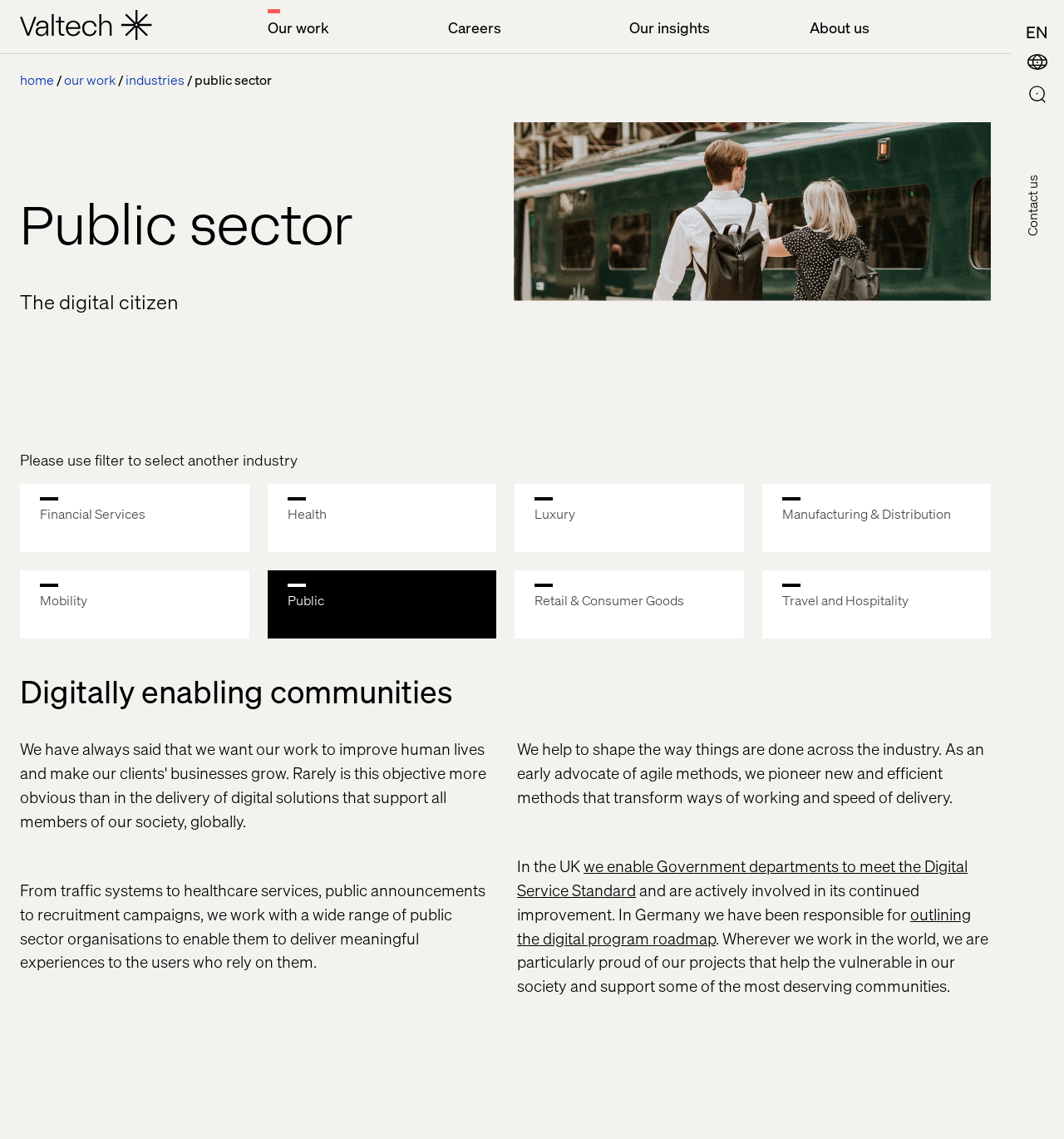Locate and provide the bounding box coordinates for the HTML element that matches this description: "Public".

[0.251, 0.501, 0.466, 0.561]